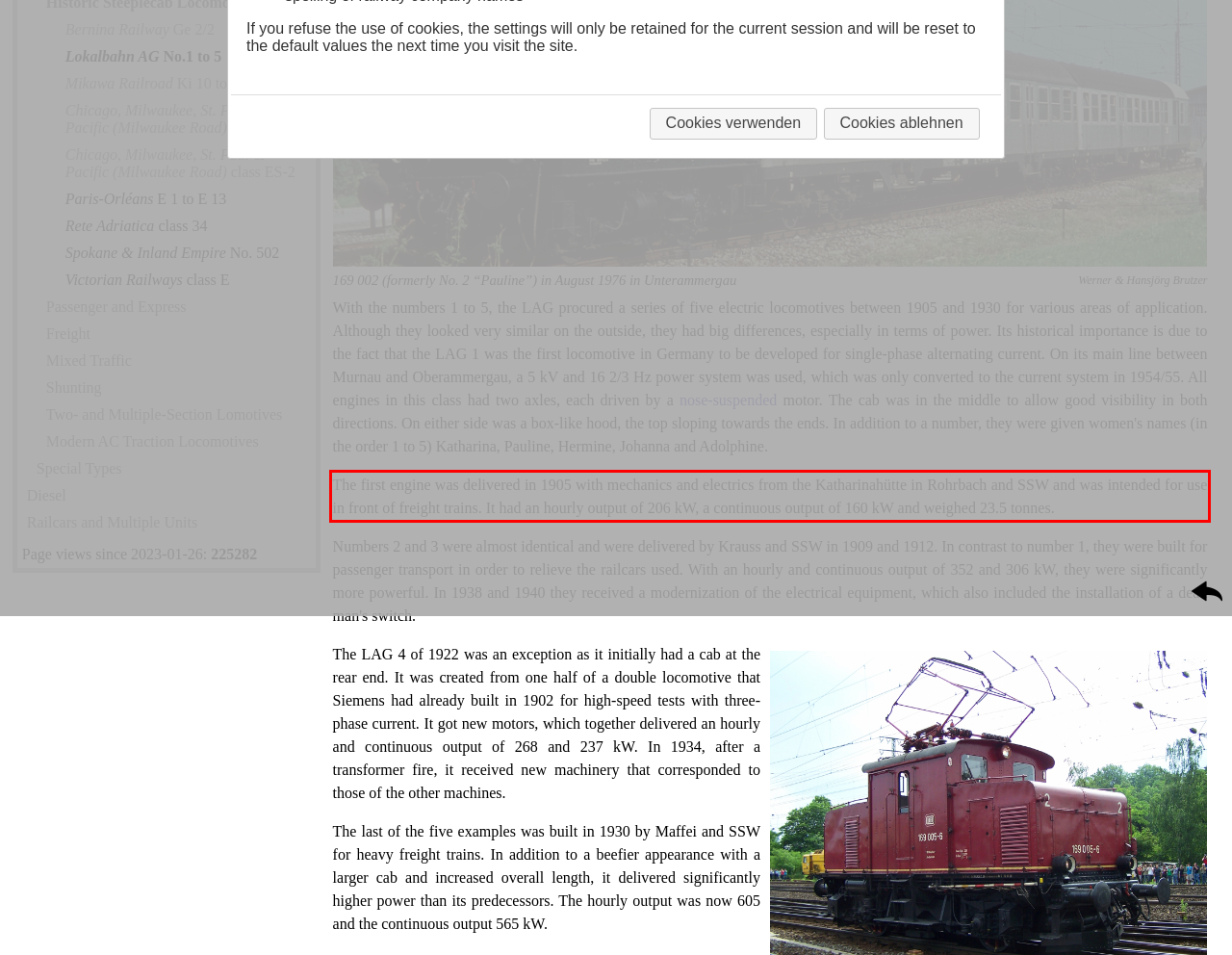Please identify the text within the red rectangular bounding box in the provided webpage screenshot.

The first engine was delivered in 1905 with mechanics and electrics from the Katharinahütte in Rohrbach and SSW and was intended for use in front of freight trains. It had an hourly output of 206 kW, a continuous output of 160 kW and weighed 23.5 tonnes.